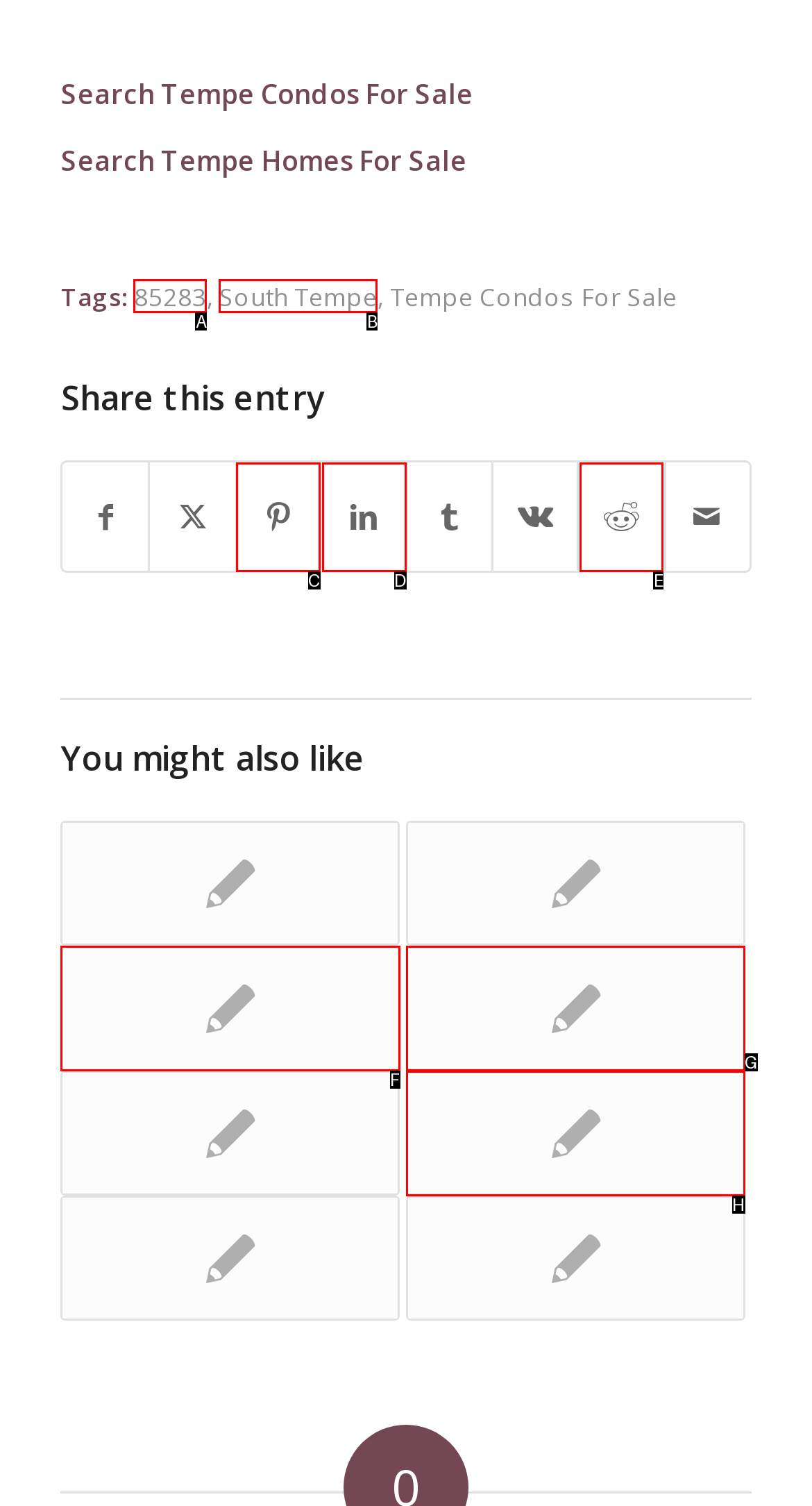Match the description: South Tempe to the correct HTML element. Provide the letter of your choice from the given options.

B